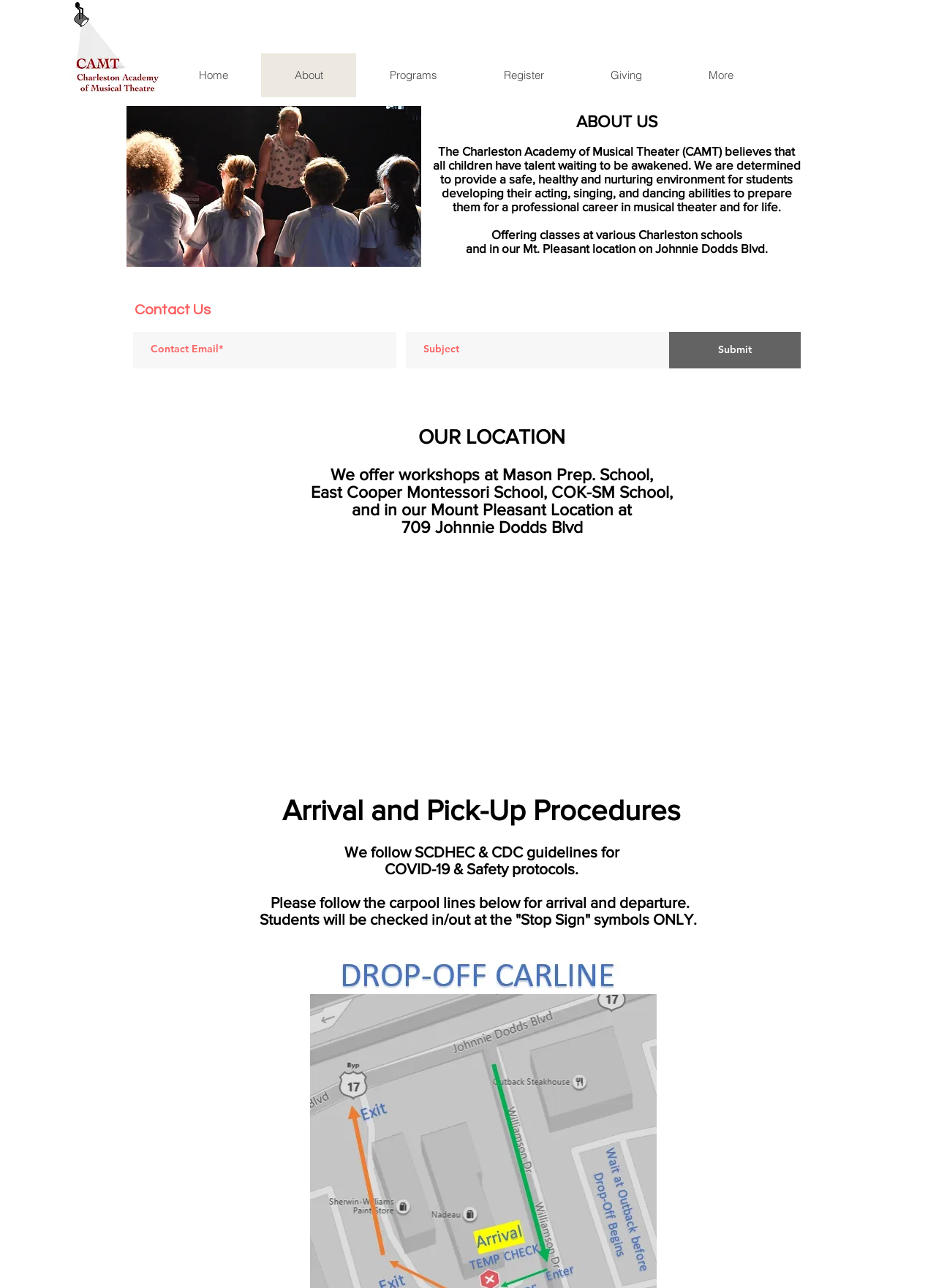Find the bounding box coordinates for the area that should be clicked to accomplish the instruction: "Click the Home link".

[0.177, 0.041, 0.279, 0.075]